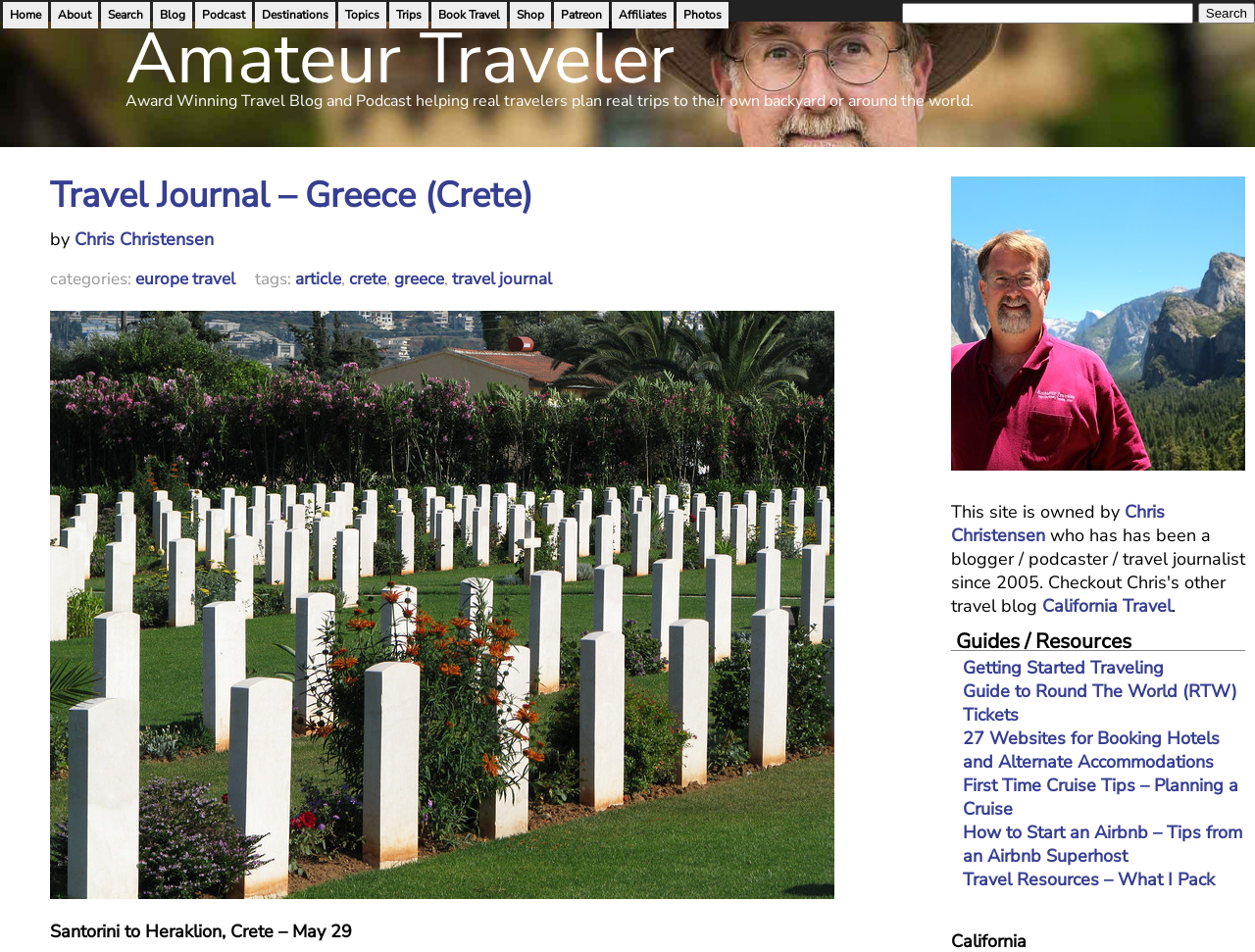Determine the bounding box coordinates for the element that should be clicked to follow this instruction: "Go to the home page". The coordinates should be given as four float numbers between 0 and 1, in the format [left, top, right, bottom].

[0.002, 0.002, 0.038, 0.03]